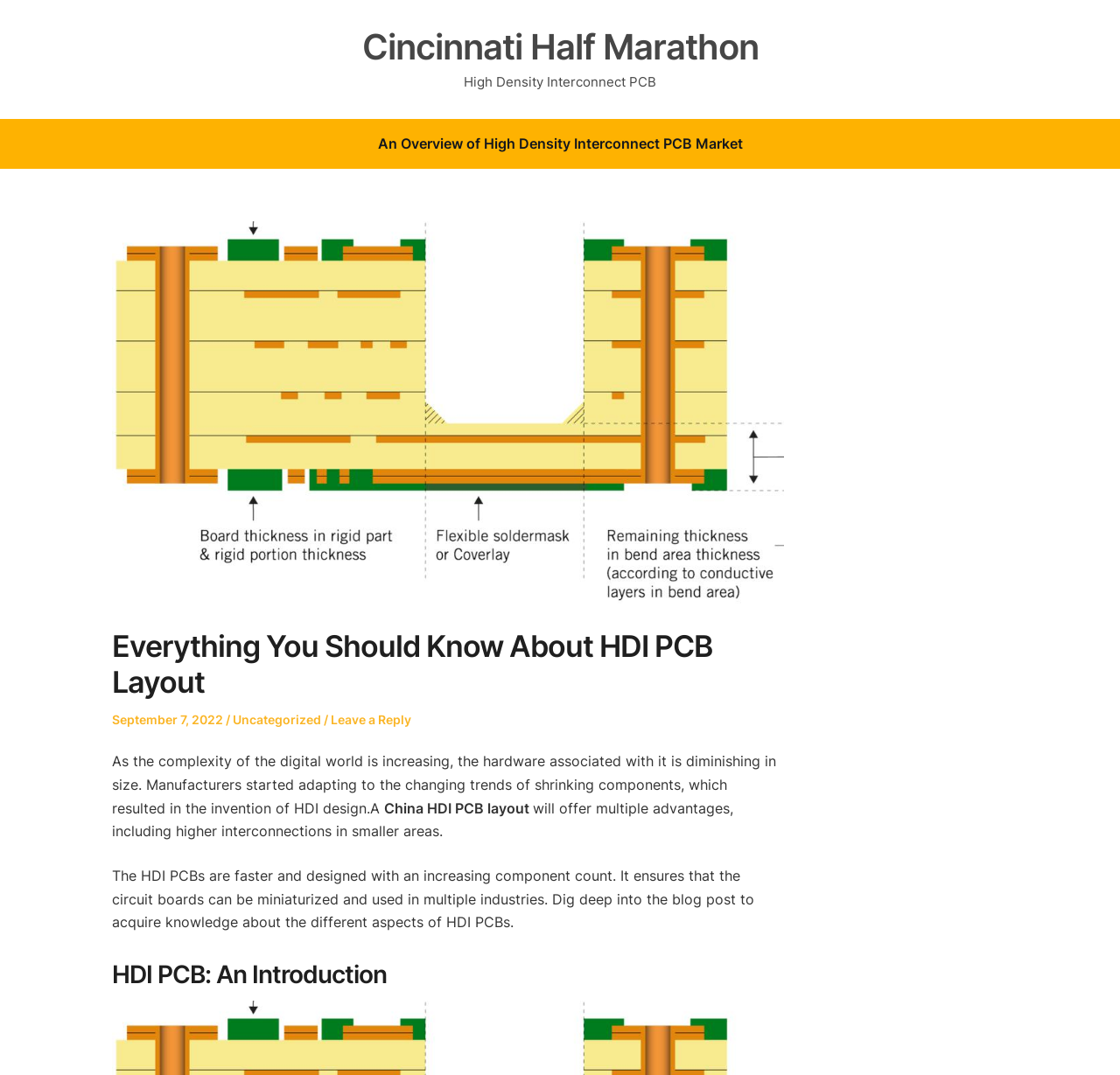Return the bounding box coordinates of the UI element that corresponds to this description: "Uncategorized". The coordinates must be given as four float numbers in the range of 0 and 1, [left, top, right, bottom].

[0.208, 0.663, 0.287, 0.676]